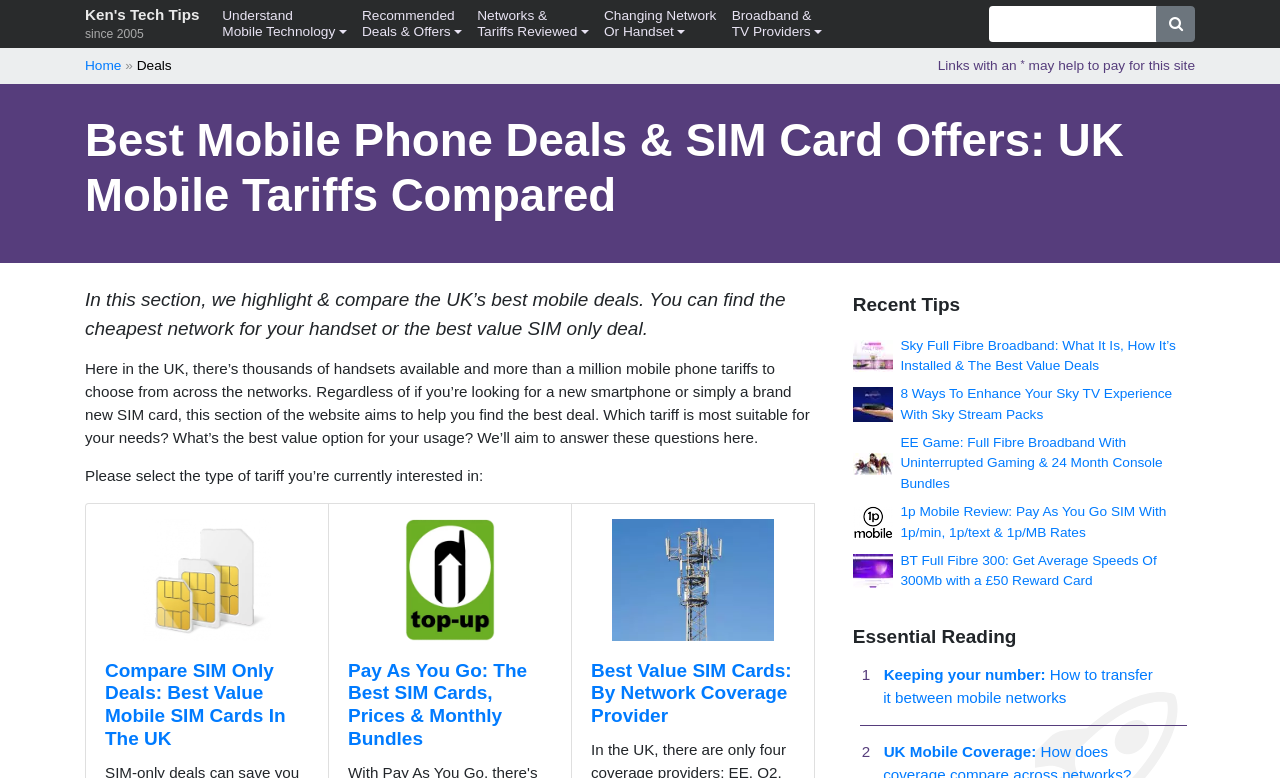Provide the bounding box coordinates of the HTML element this sentence describes: "name="q"".

[0.773, 0.008, 0.904, 0.054]